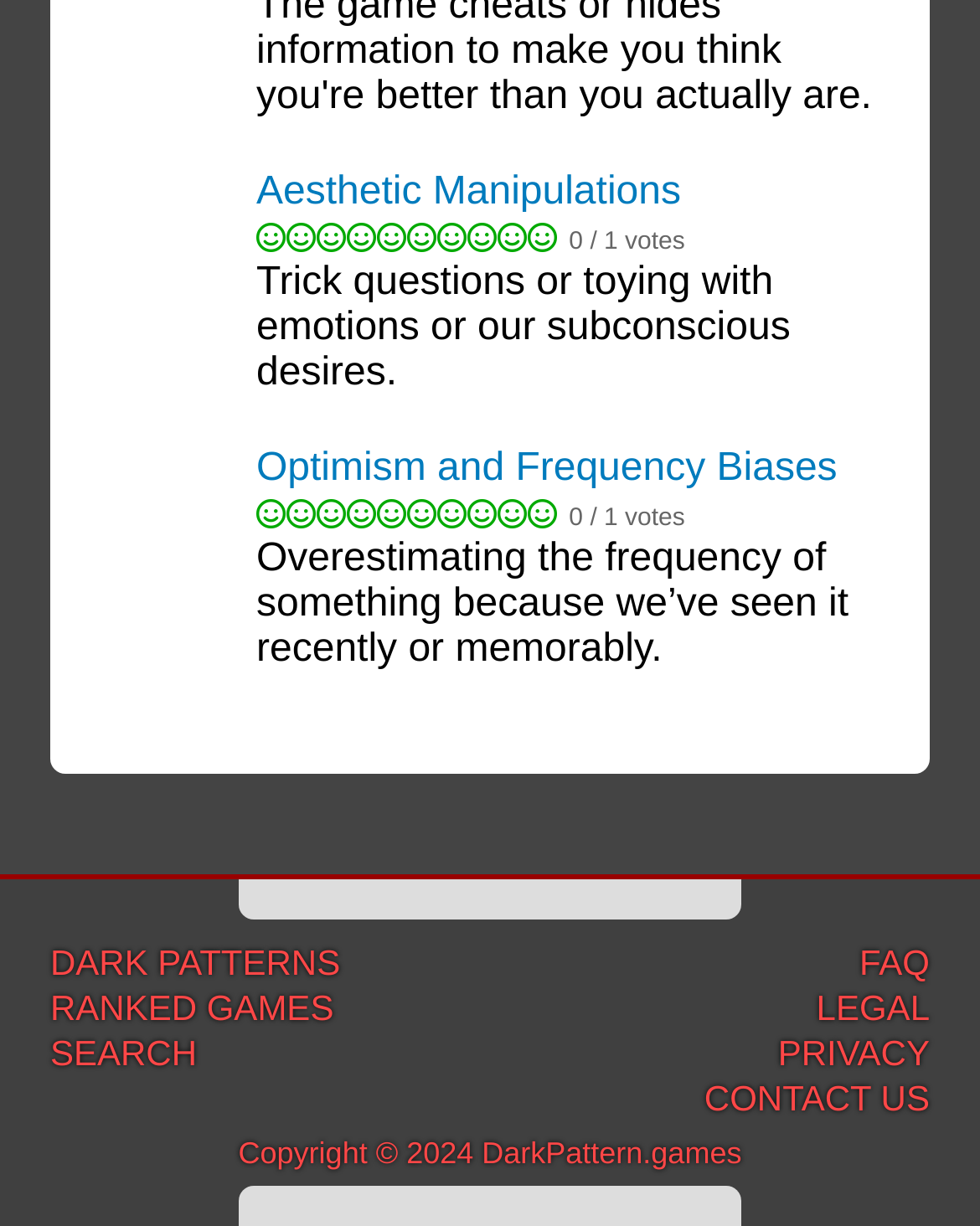Provide the bounding box coordinates of the area you need to click to execute the following instruction: "Contact us".

[0.719, 0.879, 0.949, 0.912]